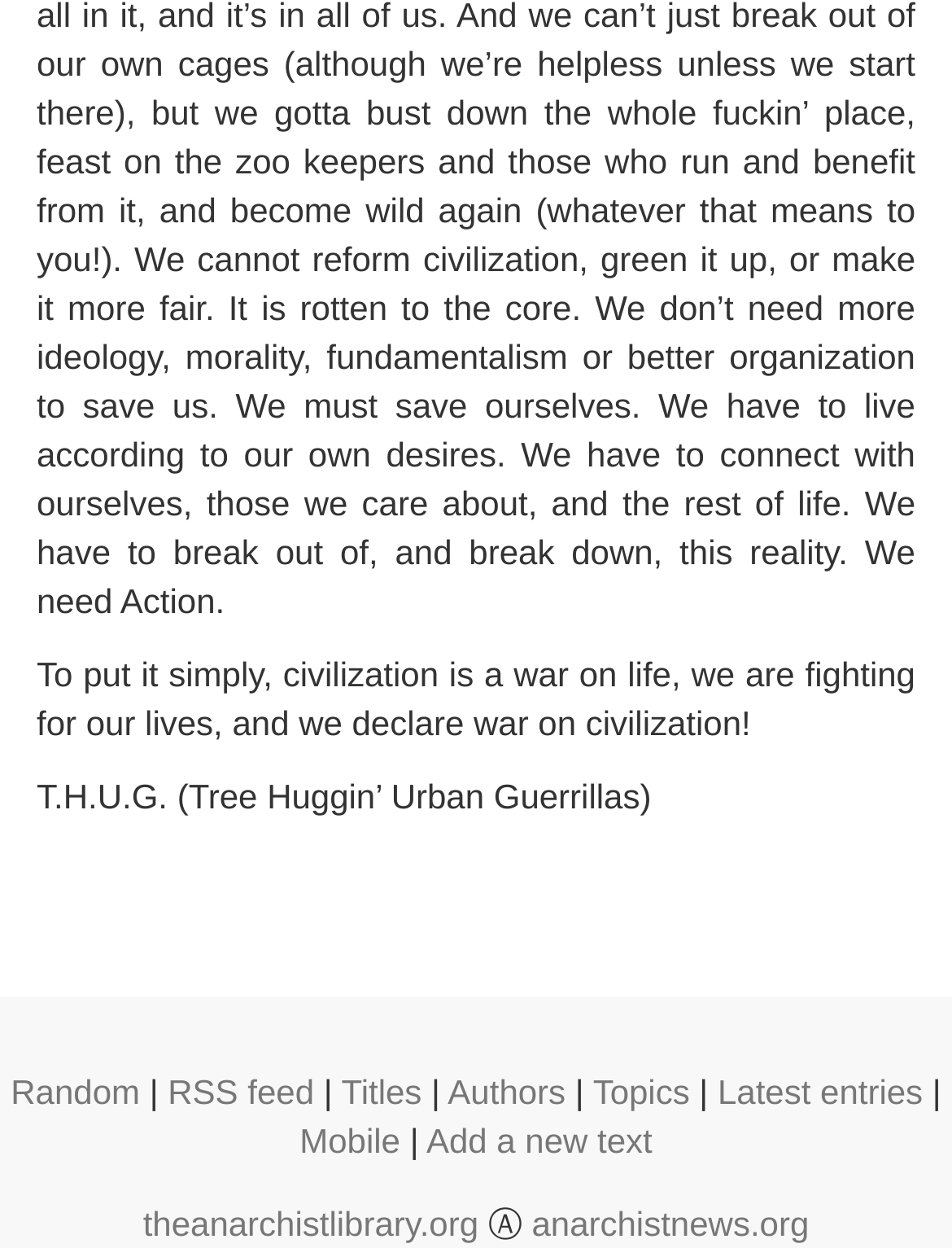With reference to the screenshot, provide a detailed response to the question below:
How many links are there in the bottom navigation bar?

There are 7 links in the bottom navigation bar, which can be identified by their bounding box coordinates and OCR text. These links are 'Random', 'RSS feed', 'Titles', 'Authors', 'Topics', 'Latest entries', and 'Mobile'.